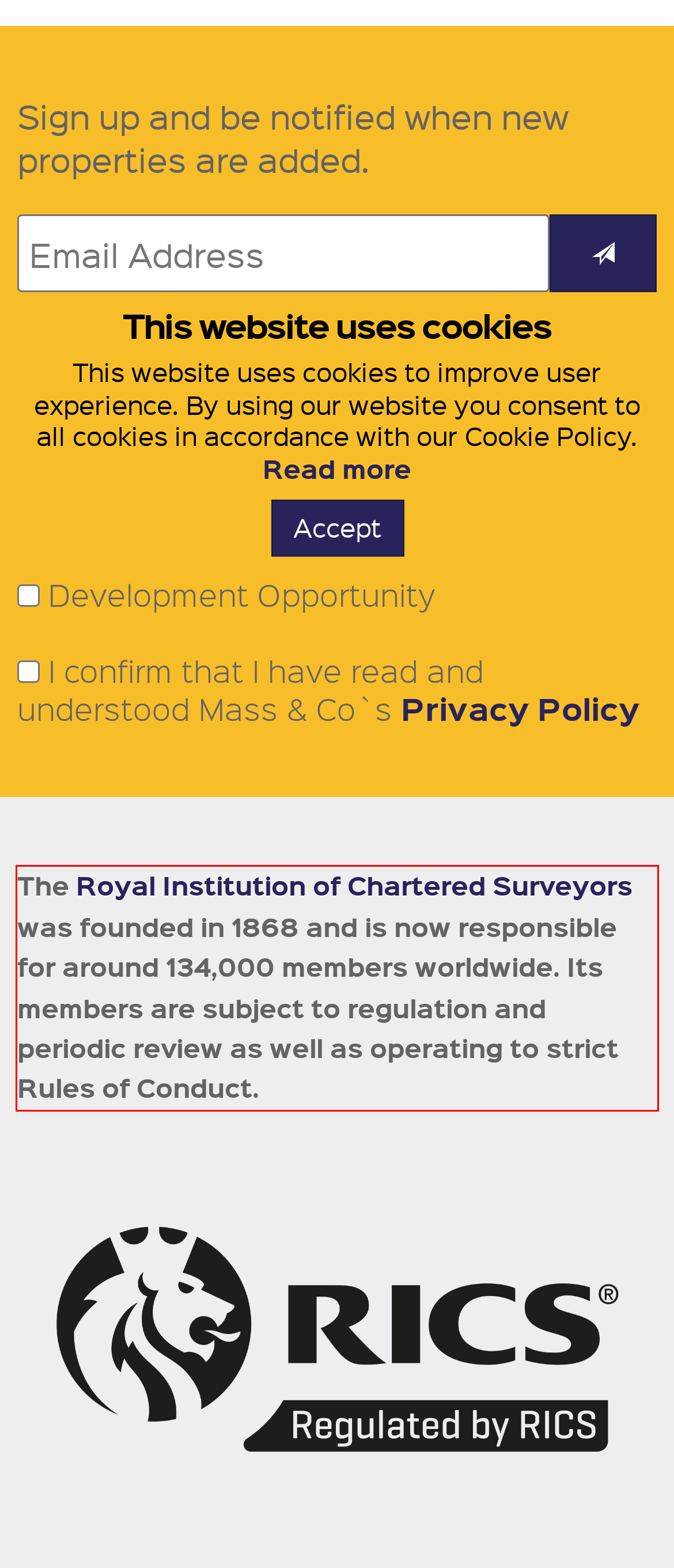Using the provided screenshot of a webpage, recognize and generate the text found within the red rectangle bounding box.

The Royal Institution of Chartered Surveyors was founded in 1868 and is now responsible for around 134,000 members worldwide. Its members are subject to regulation and periodic review as well as operating to strict Rules of Conduct.